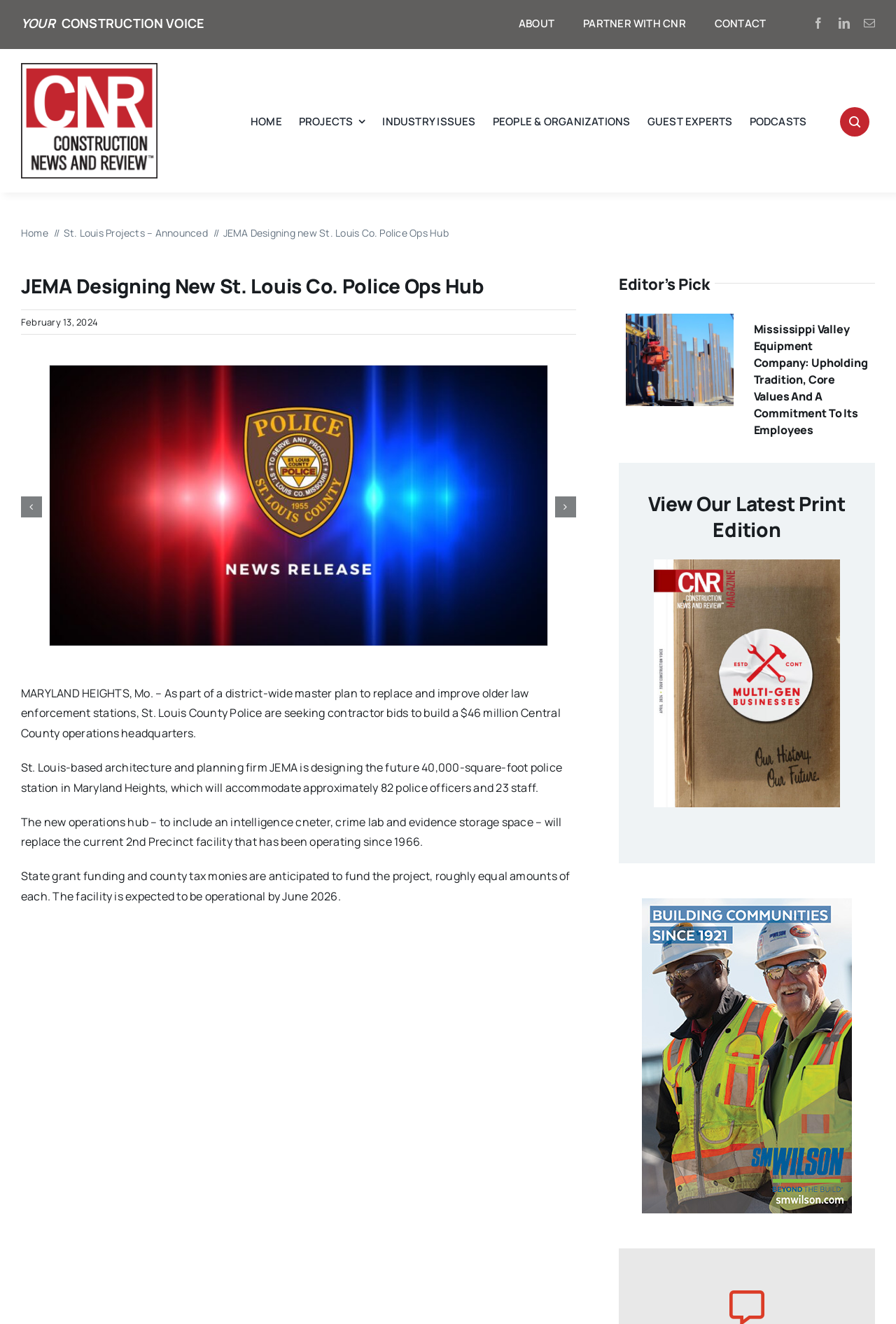Locate the UI element described by St. Louis Projects – Announced and provide its bounding box coordinates. Use the format (top-left x, top-left y, bottom-right x, bottom-right y) with all values as floating point numbers between 0 and 1.

[0.071, 0.171, 0.232, 0.181]